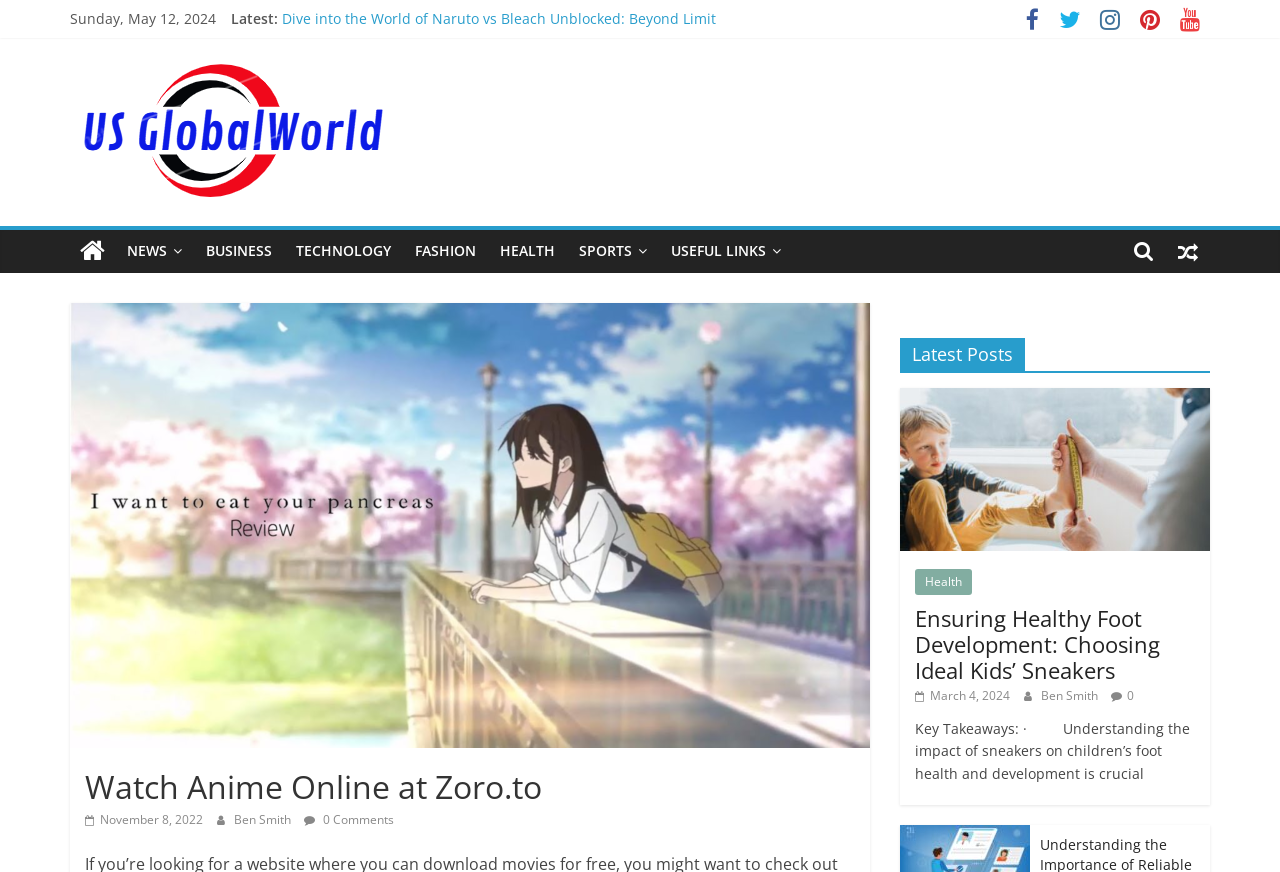Articulate a detailed summary of the webpage's content and design.

The webpage appears to be a news or blog website with a focus on various topics such as health, technology, and fashion. At the top of the page, there is a date displayed, "Sunday, May 12, 2024", followed by a section labeled "Latest:".

Below the "Latest:" section, there are several links to news articles or blog posts, including "Ensuring Healthy Foot Development: Choosing Ideal Kids’ Sneakers", "Understanding the Importance of Reliable Employment Verification in the Modern Marketplace", and "Dive into the World of Naruto vs Bleach Unblocked: Beyond Limit". These links are arranged horizontally and take up a significant portion of the page.

To the right of the news article links, there are several social media or navigation icons, including Facebook, Twitter, and Instagram icons. Below these icons, there is a link to "US GlobalWorld" with an accompanying image.

On the left side of the page, there is a navigation menu with links to various categories such as "NEWS", "BUSINESS", "TECHNOLOGY", "FASHION", "HEALTH", and "SPORTS". Below the navigation menu, there is a link to "Watch Anime Online at Zoro.to" with an accompanying image.

The main content of the page appears to be a series of news articles or blog posts, each with a heading, a brief summary, and a link to read more. The articles are arranged vertically and take up the majority of the page. Each article has a date and author listed below the heading, as well as a comment count.

There are also several images scattered throughout the page, including images accompanying the news articles and the navigation icons. Overall, the page has a cluttered but organized layout, with a focus on presenting a large amount of information to the user.